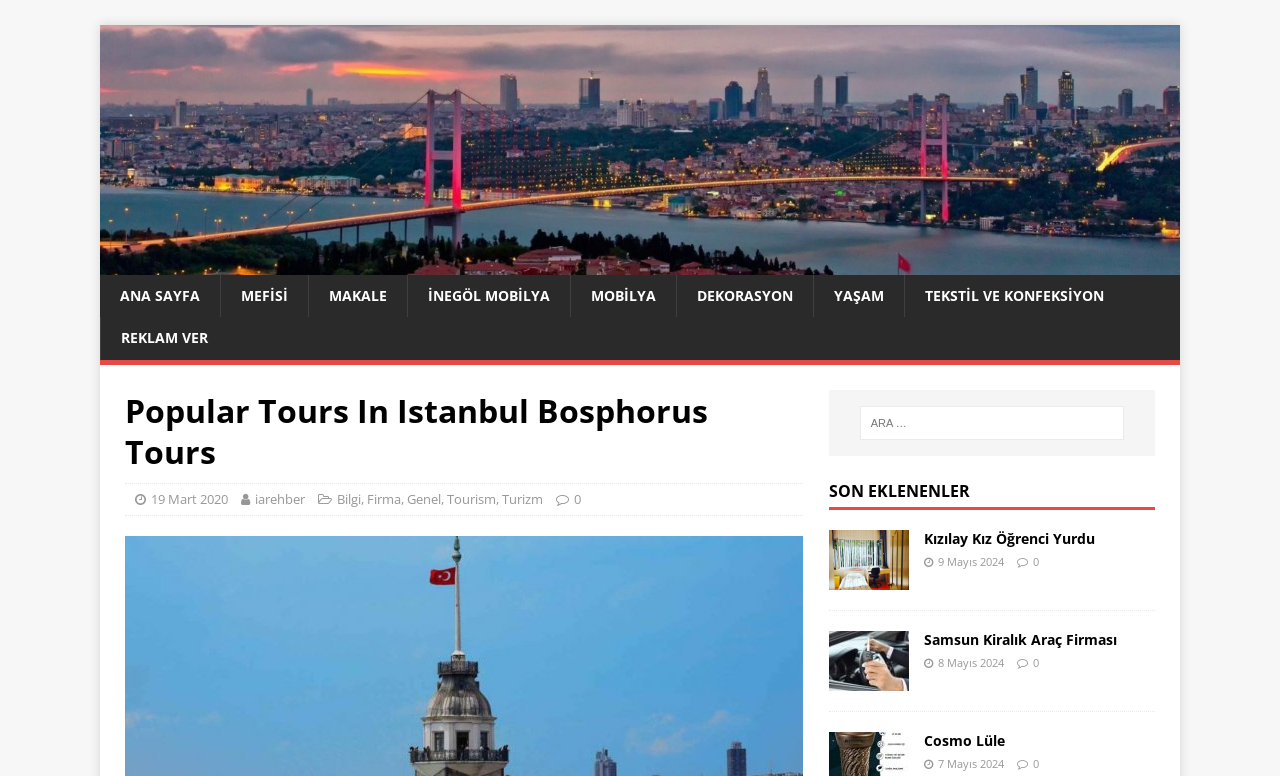Convey a detailed summary of the webpage, mentioning all key elements.

The webpage appears to be a travel website focused on Istanbul, with a prominent Bosphorus view. At the top left, there is a logo and a link to "İAREHBER - İnternet Alışveriş Rehberi" accompanied by an image. Below this, there is a navigation menu with links to various sections, including "ANA SAYFA", "MEFİSİ", "MAKALE", and others.

The main content area is divided into two sections. On the left, there is a header section with a heading "Popular Tours In Istanbul Bosphorus Tours" and several links to related topics, including dates, authors, and categories. Below this, there is a search box with a label "Arama:".

On the right, there is a section titled "SON EKLENENLER" (meaning "Latest Additions" in Turkish), which appears to be a list of recent articles or posts. Each item in the list includes a link to the article, an image, and a date. There are three items in this list, with titles such as "Kızılay Kız Öğrenci Yurdu" and "Samsun Kiralık Araç Firması".